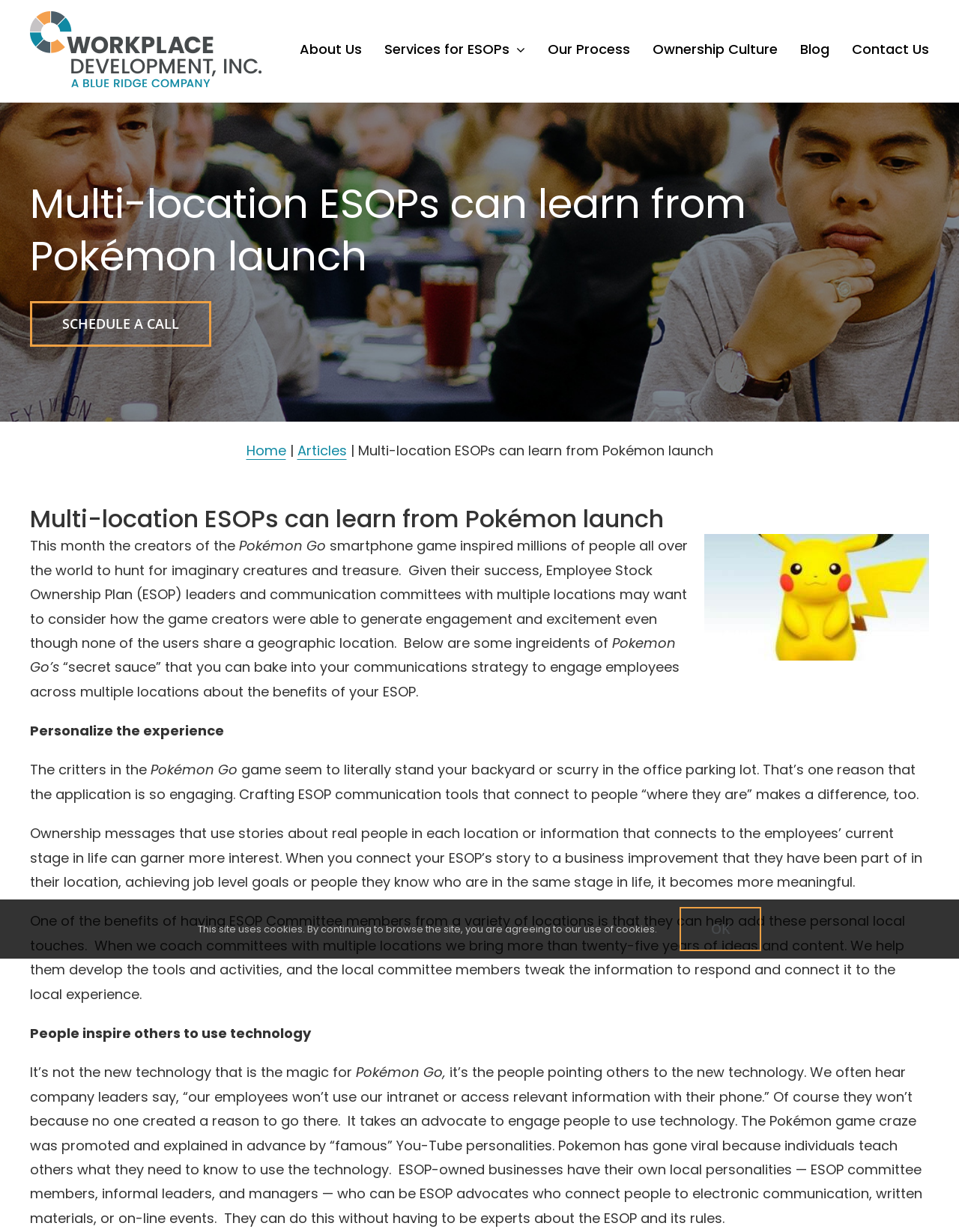Identify the bounding box for the UI element described as: "About Us". Ensure the coordinates are four float numbers between 0 and 1, formatted as [left, top, right, bottom].

[0.312, 0.0, 0.377, 0.08]